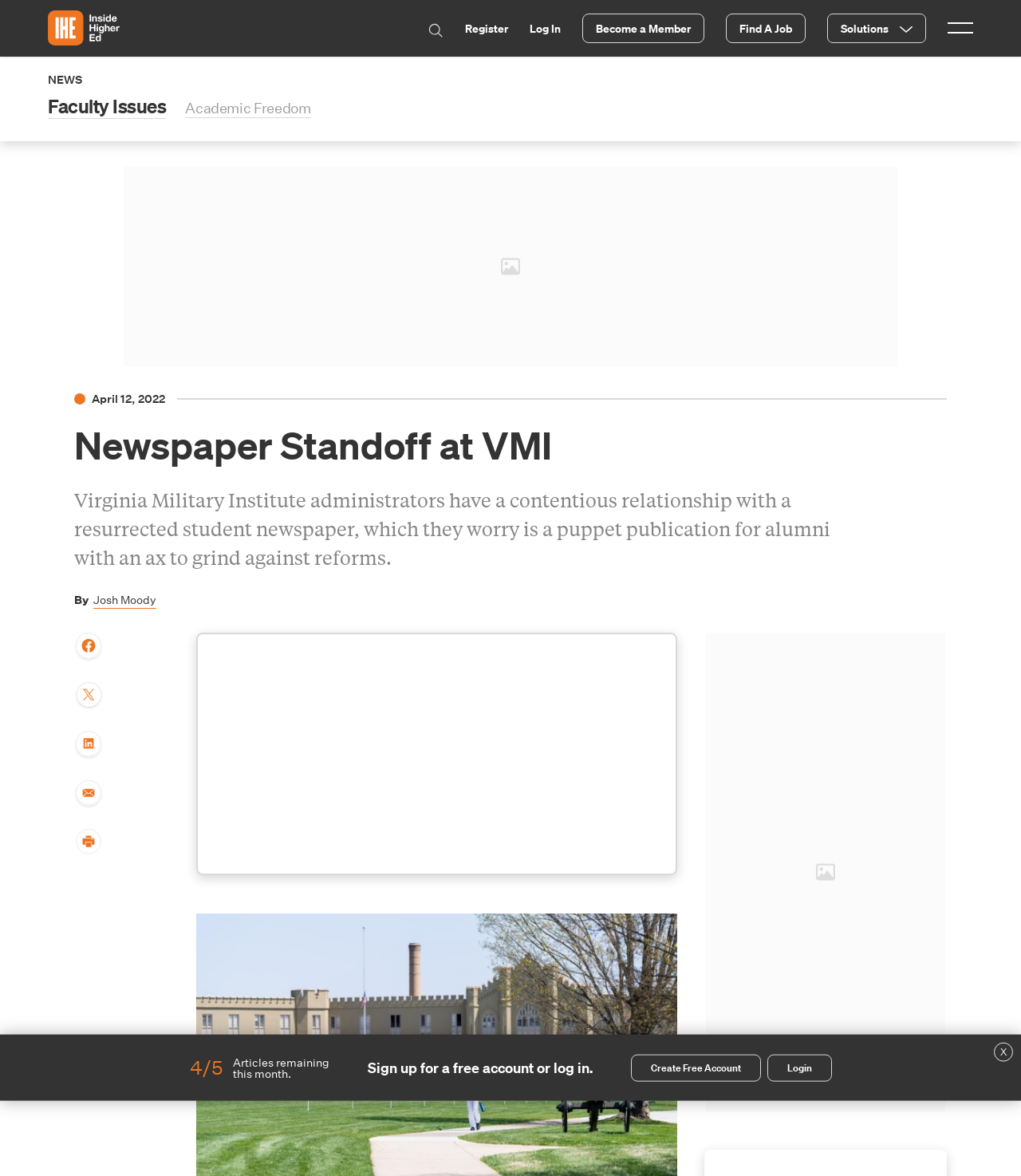Please determine the bounding box coordinates of the area that needs to be clicked to complete this task: 'Create a free account'. The coordinates must be four float numbers between 0 and 1, formatted as [left, top, right, bottom].

[0.298, 0.643, 0.455, 0.678]